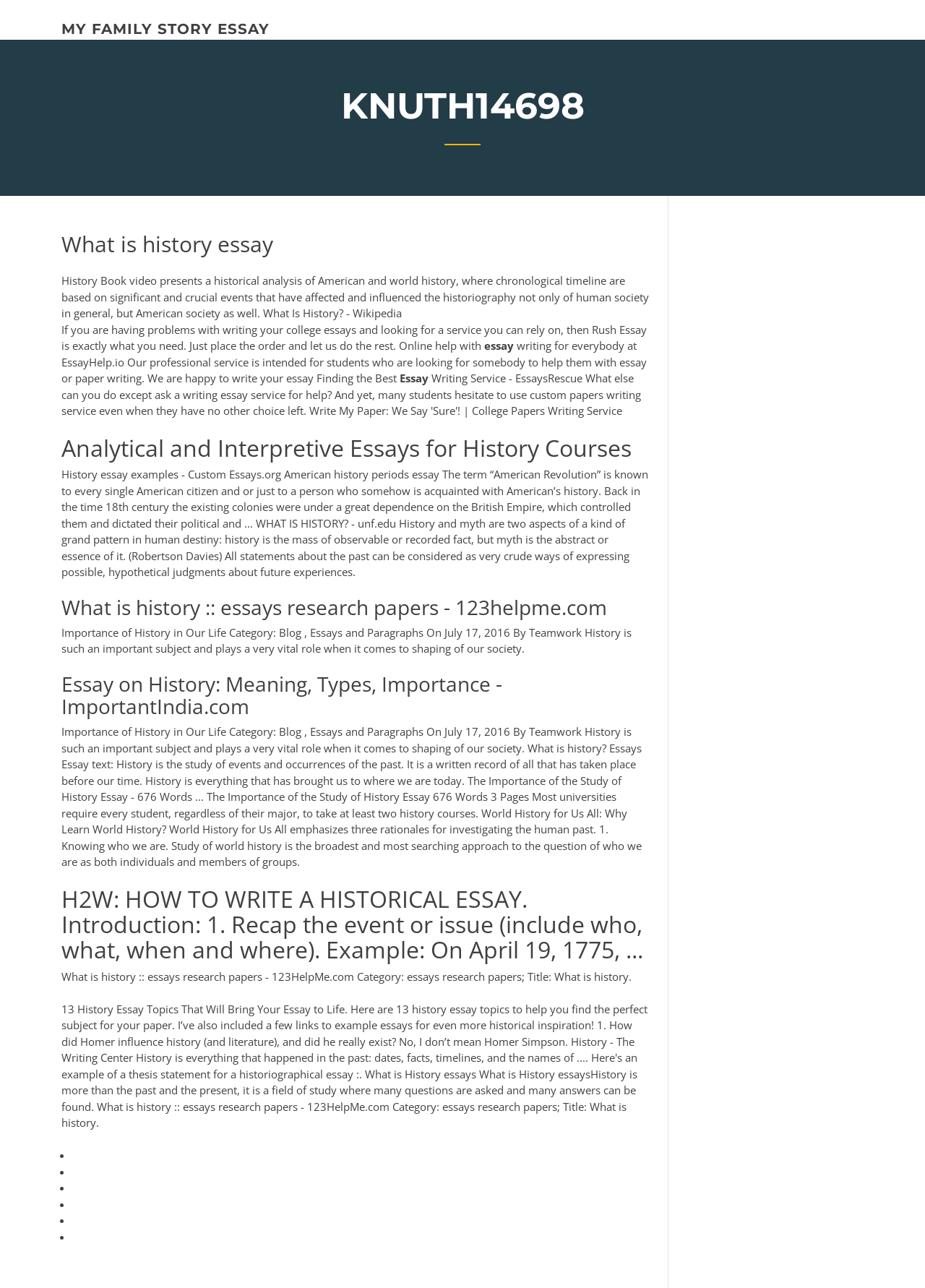Please answer the following question using a single word or phrase: What is the name of the service that helps with essay writing?

Rush Essay